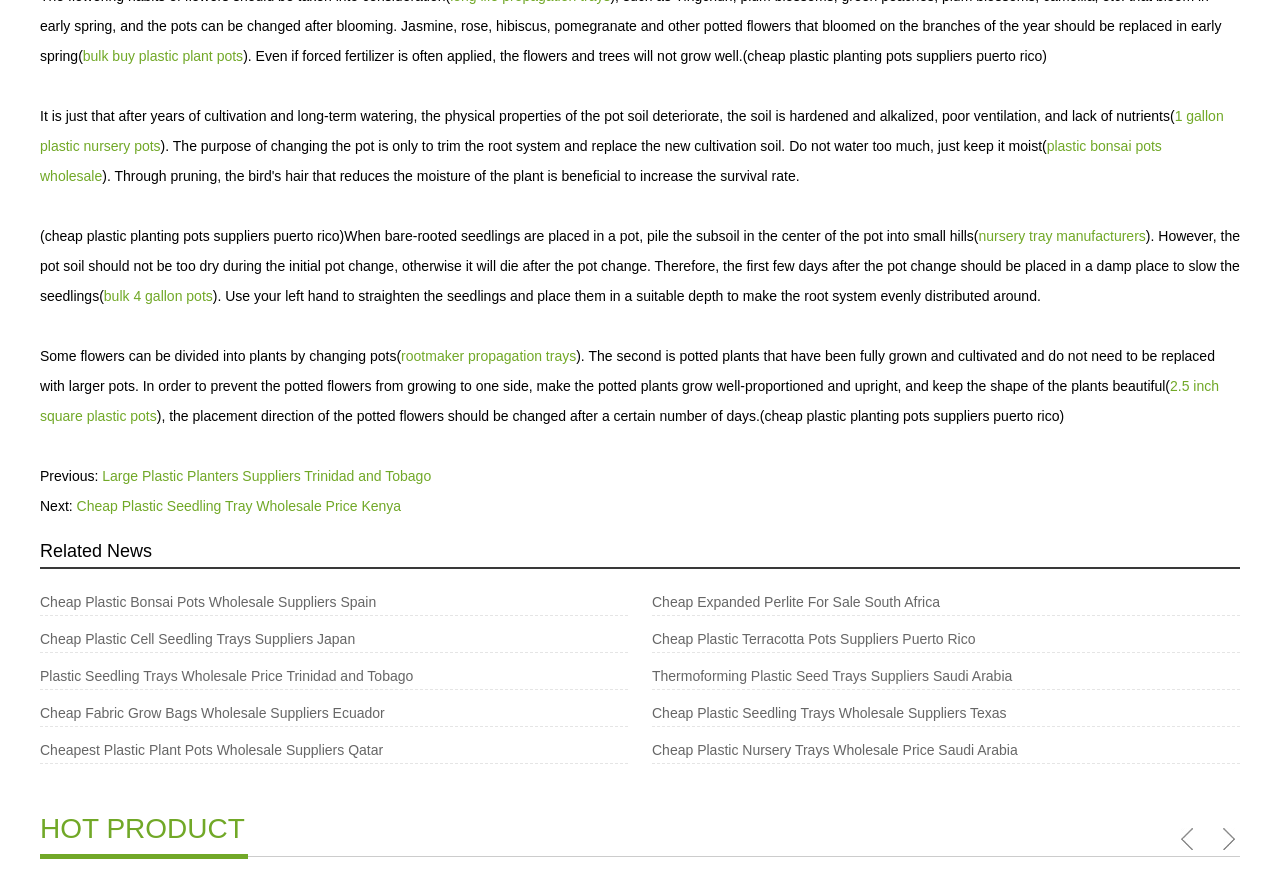Highlight the bounding box coordinates of the region I should click on to meet the following instruction: "browse HOT PRODUCT".

[0.031, 0.926, 0.969, 0.978]